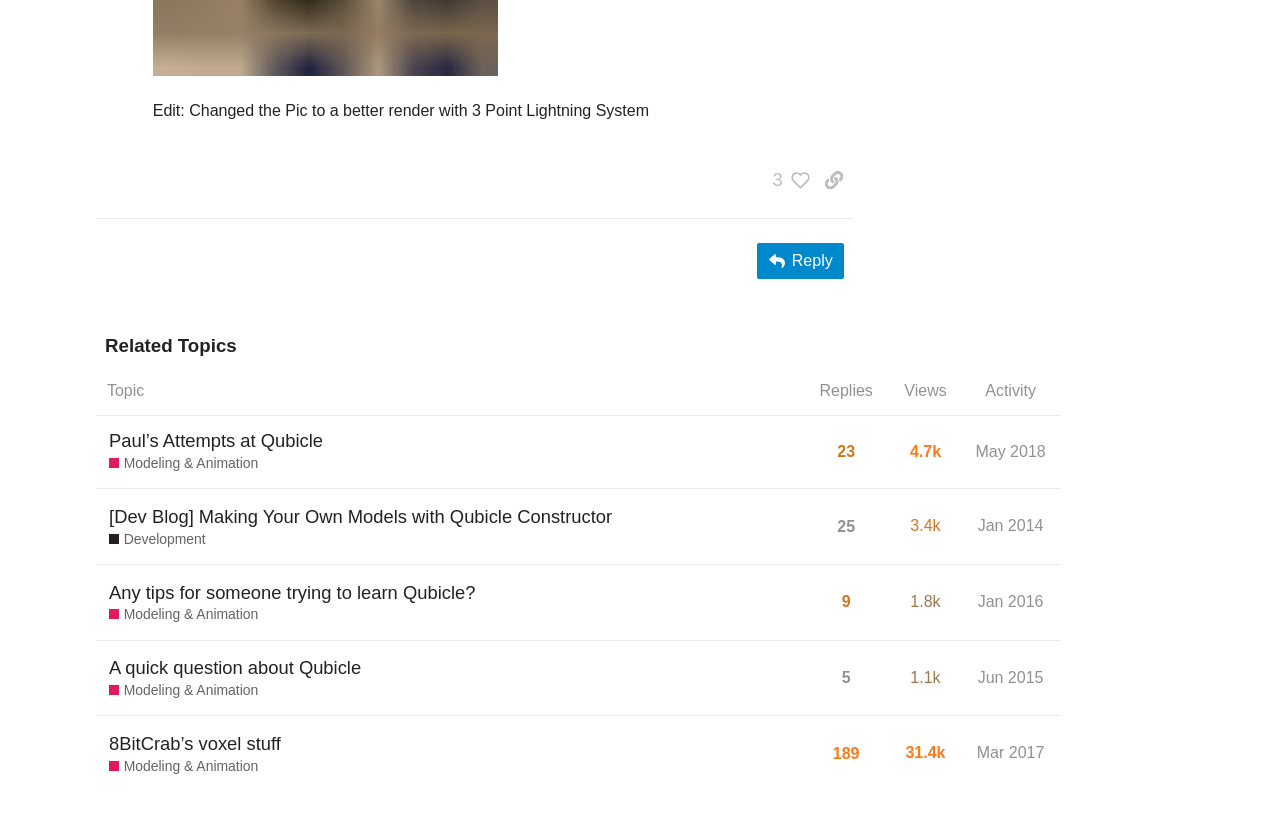Respond to the question below with a single word or phrase:
When was the topic '[Dev Blog] Making Your Own Models with Qubicle Constructor Development' posted?

May 2018